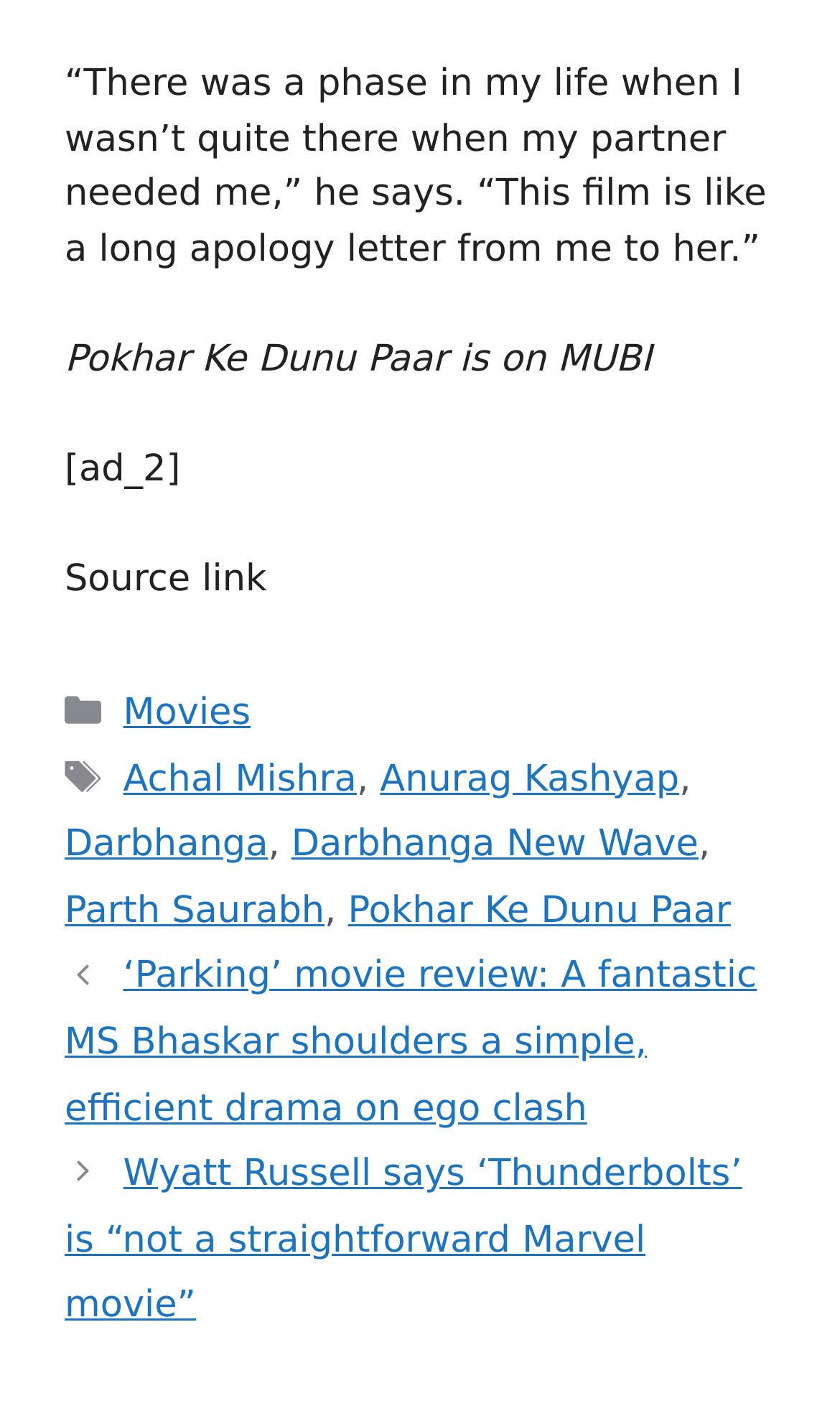Predict the bounding box of the UI element based on this description: "Pokhar Ke Dunu Paar".

[0.414, 0.635, 0.87, 0.666]